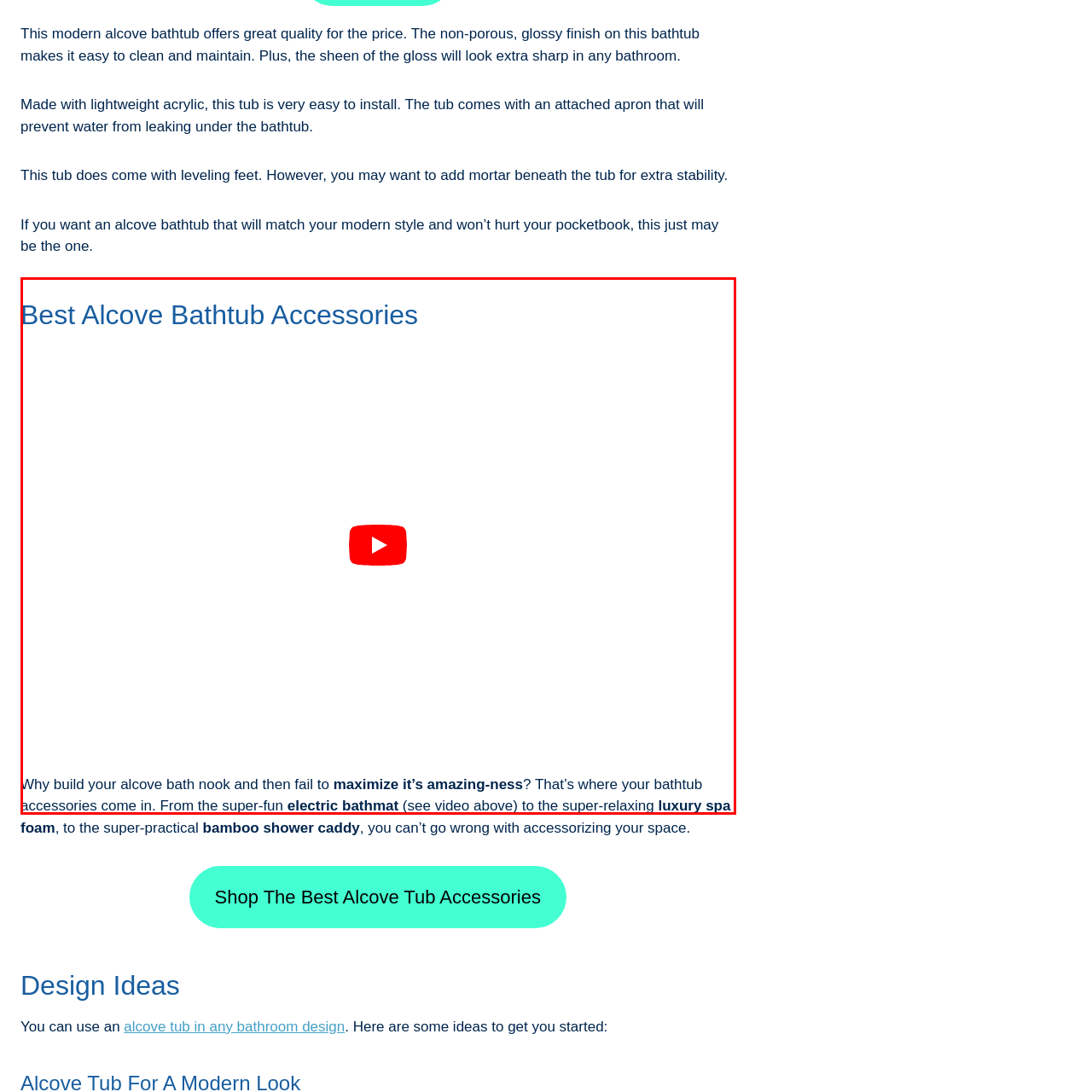What type of experience can be enhanced?
Examine the visual content inside the red box and reply with a single word or brief phrase that best answers the question.

Bathing experience